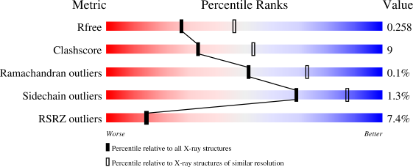What is the purpose of this visualization?
Based on the image, answer the question with a single word or brief phrase.

Assessing protein structure quality